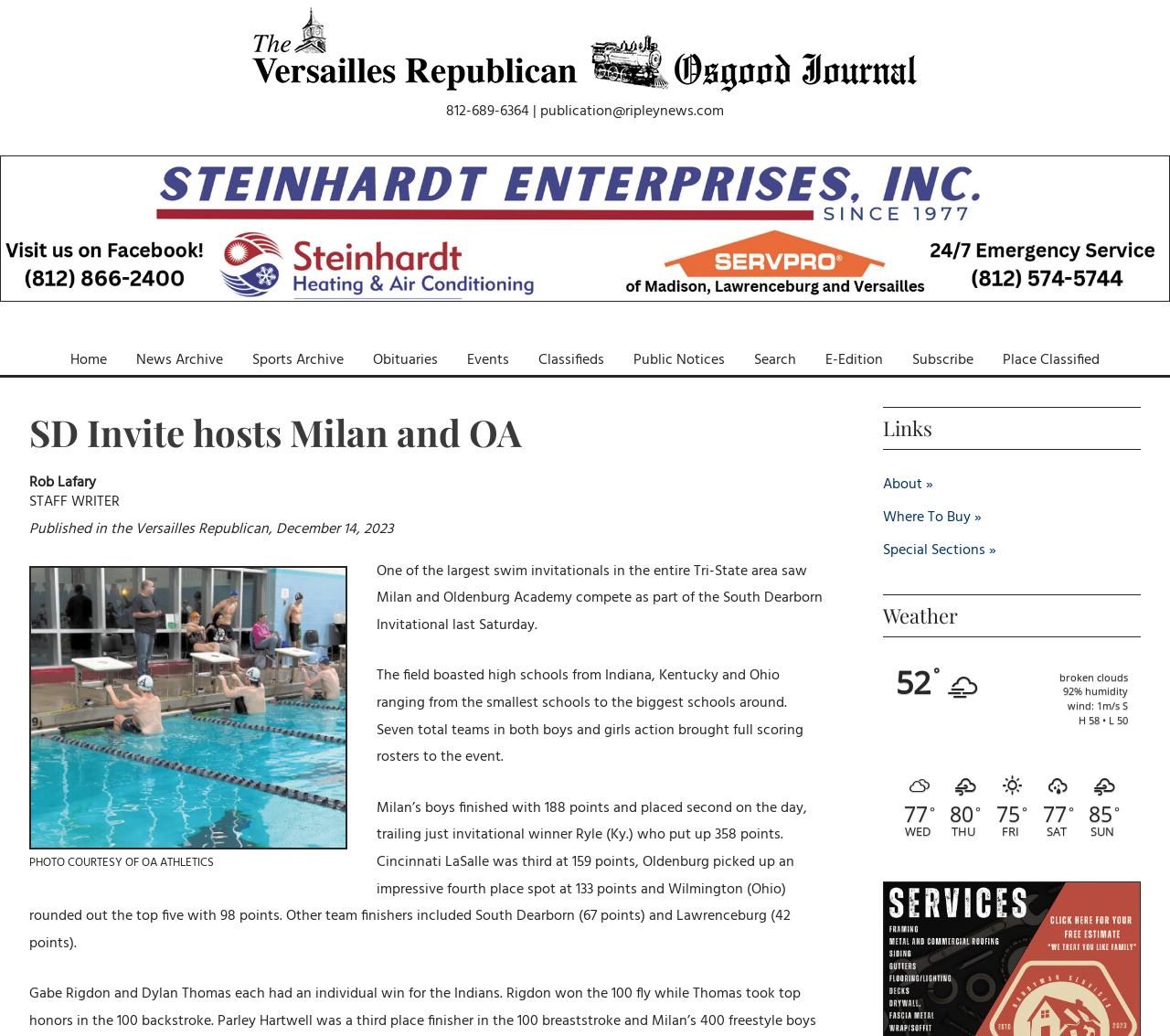Please give a short response to the question using one word or a phrase:
What is the high temperature for Wednesday?

80°